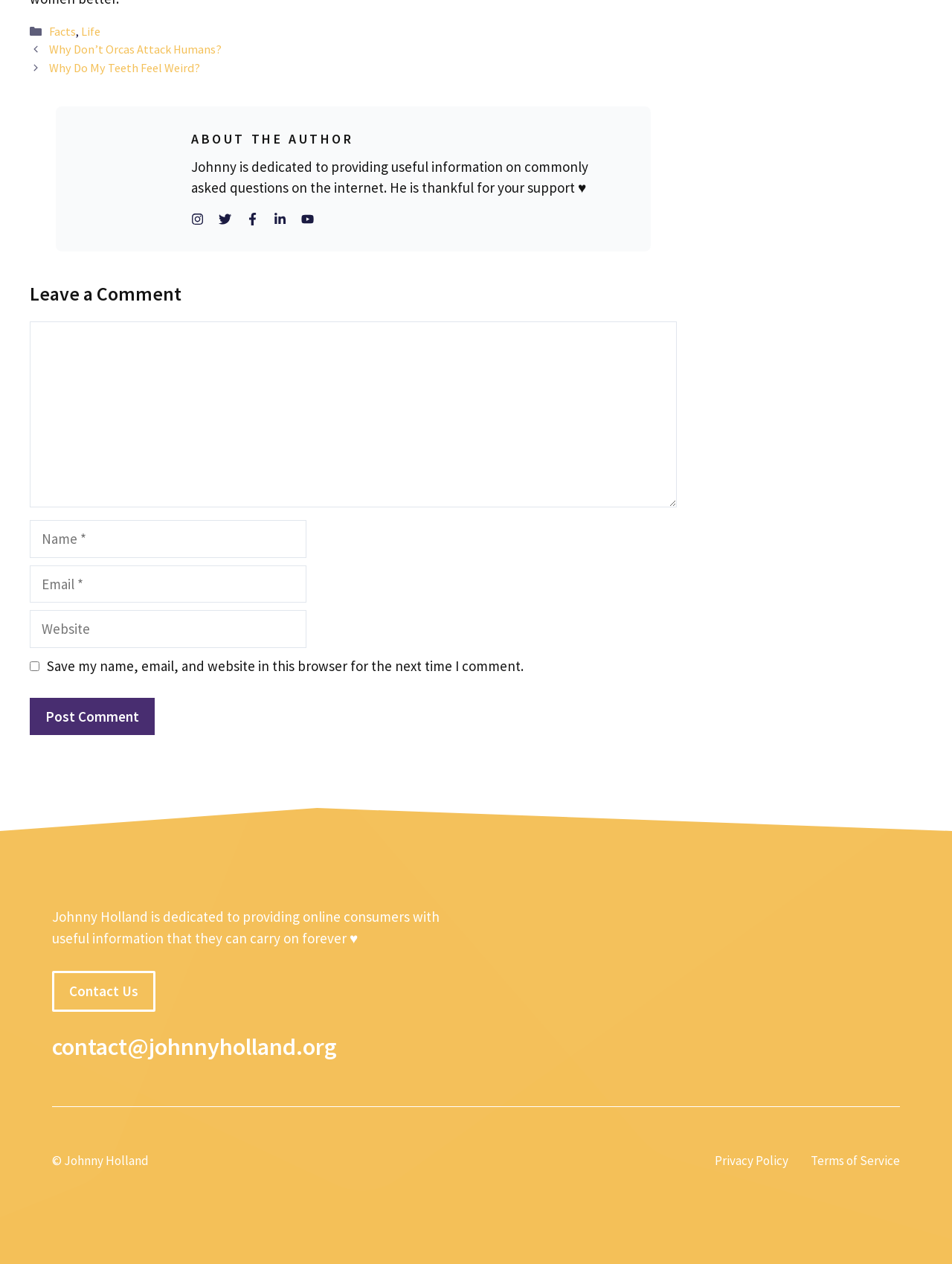Respond with a single word or phrase:
What is required to leave a comment?

Name, Email, and Comment